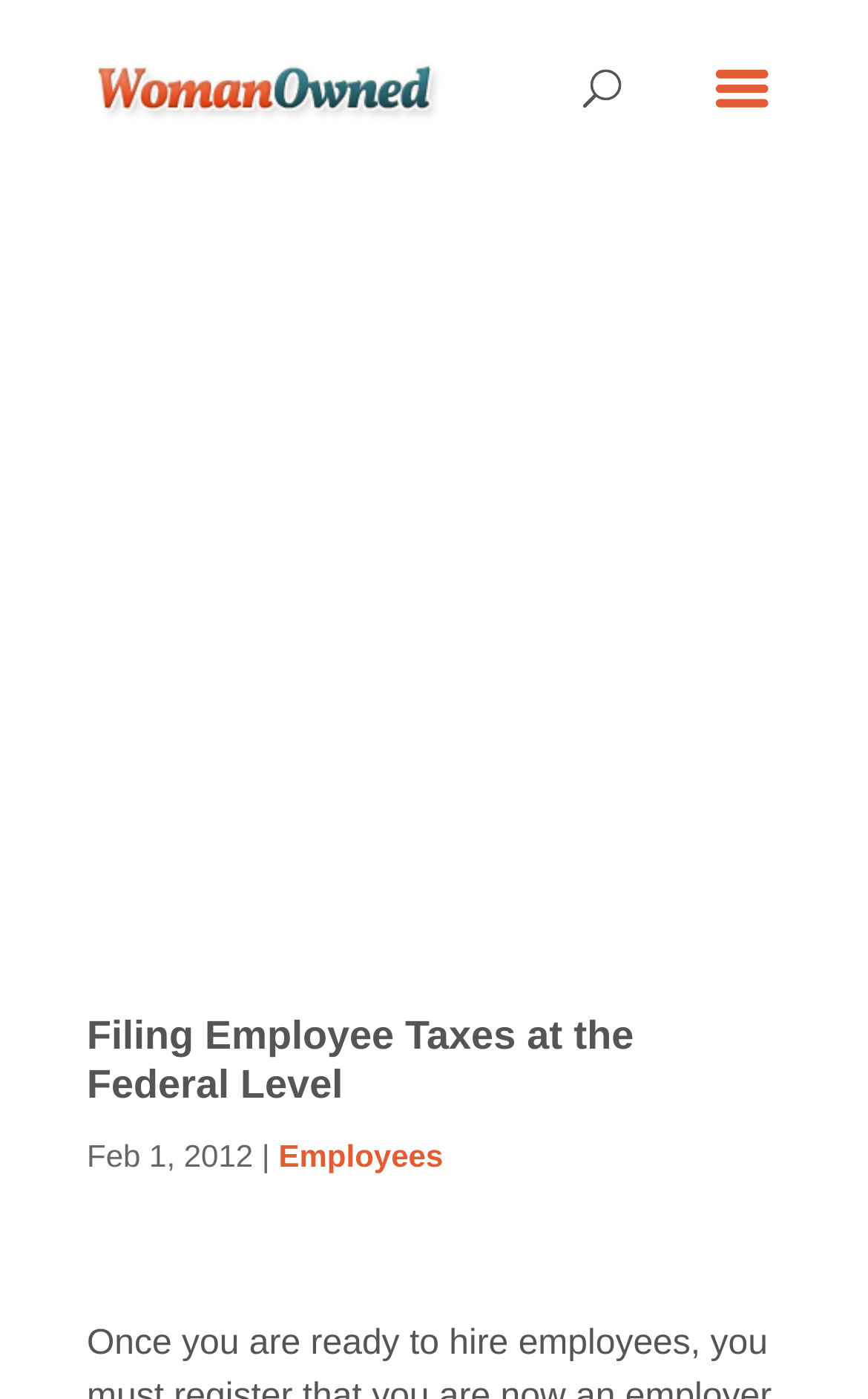What is the name of the website? Using the information from the screenshot, answer with a single word or phrase.

WomanOwned